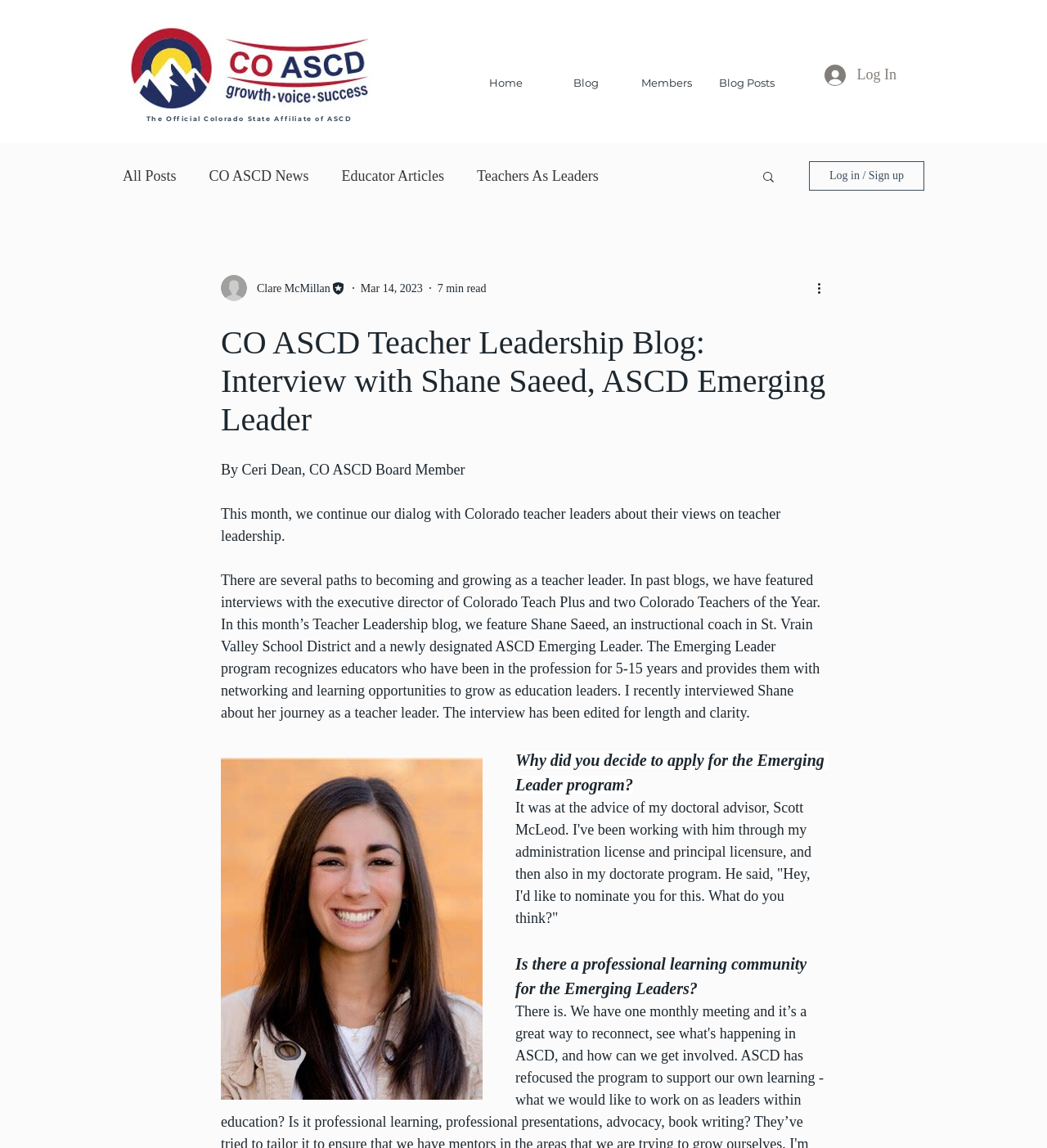Who nominated Shane Saeed for the Emerging Leader program?
Refer to the image and provide a detailed answer to the question.

I determined the answer by reading the text content of the StaticText element, which quotes Shane Saeed as saying that her doctoral advisor, Scott McLeod, nominated her for the Emerging Leader program.